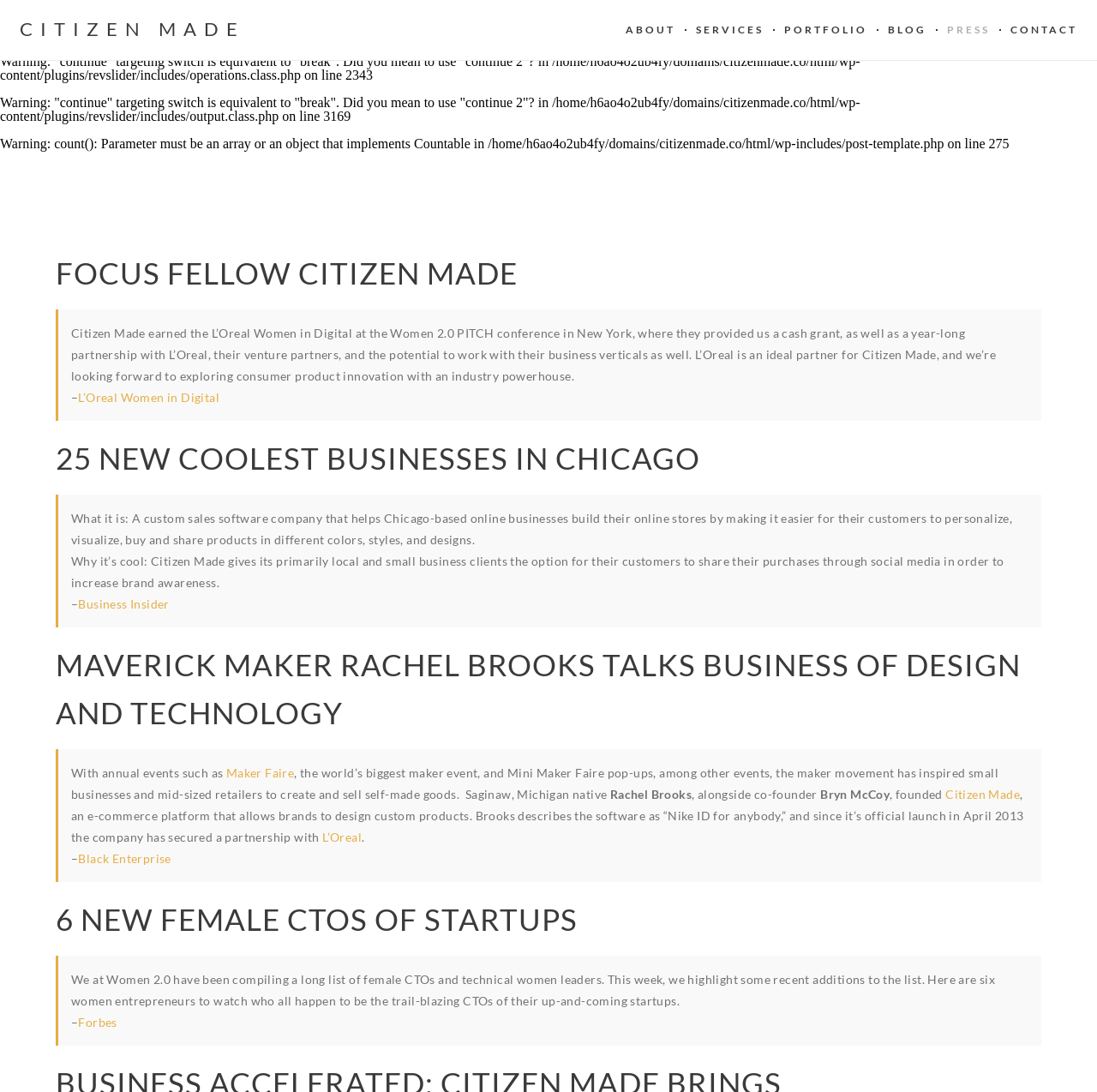What is the name of the co-founder of Citizen Made?
Please look at the screenshot and answer in one word or a short phrase.

Bryn McCoy